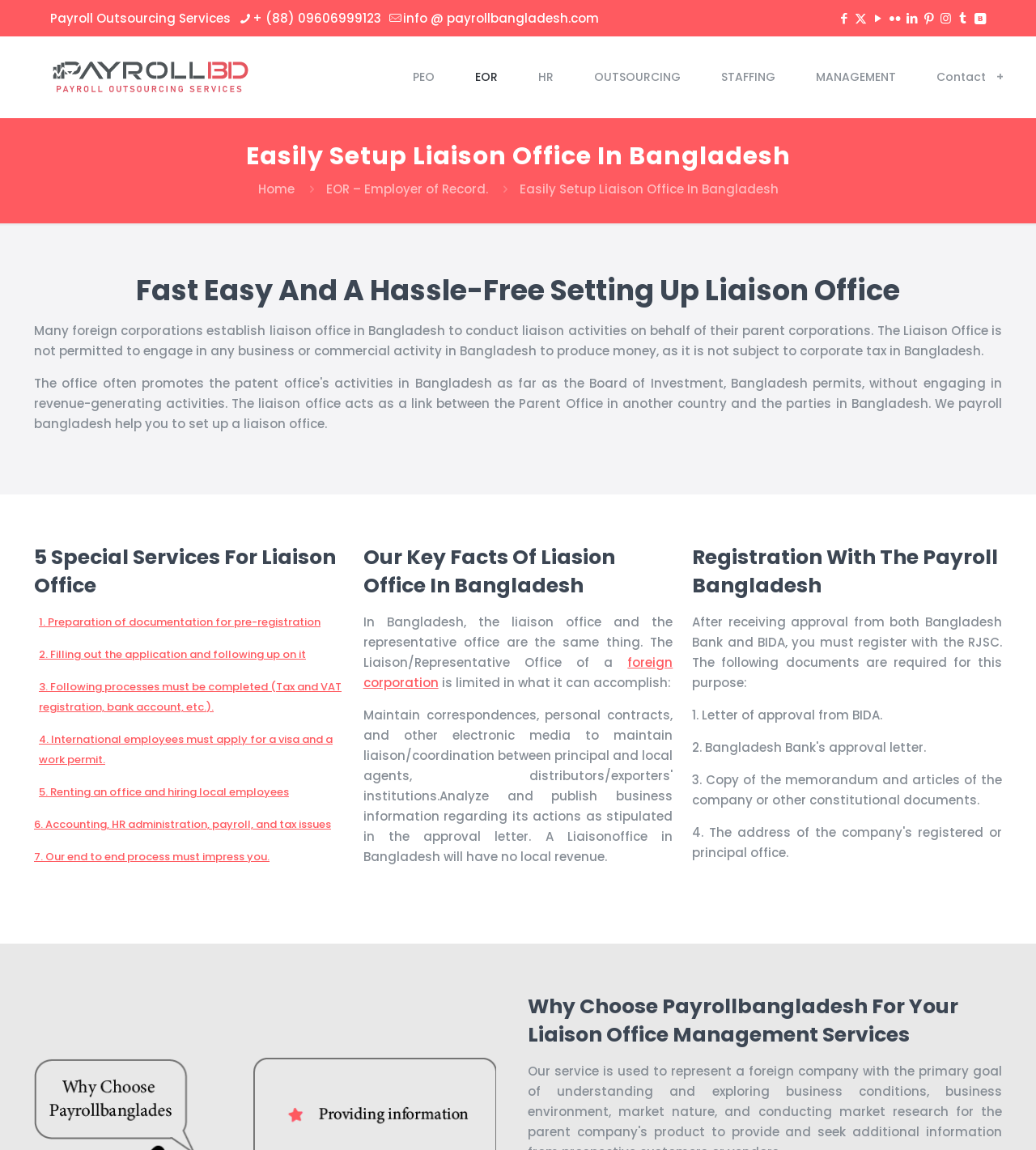Respond to the question below with a concise word or phrase:
What is the last service mentioned for liaison office management?

7. Our end to end process must impress you.